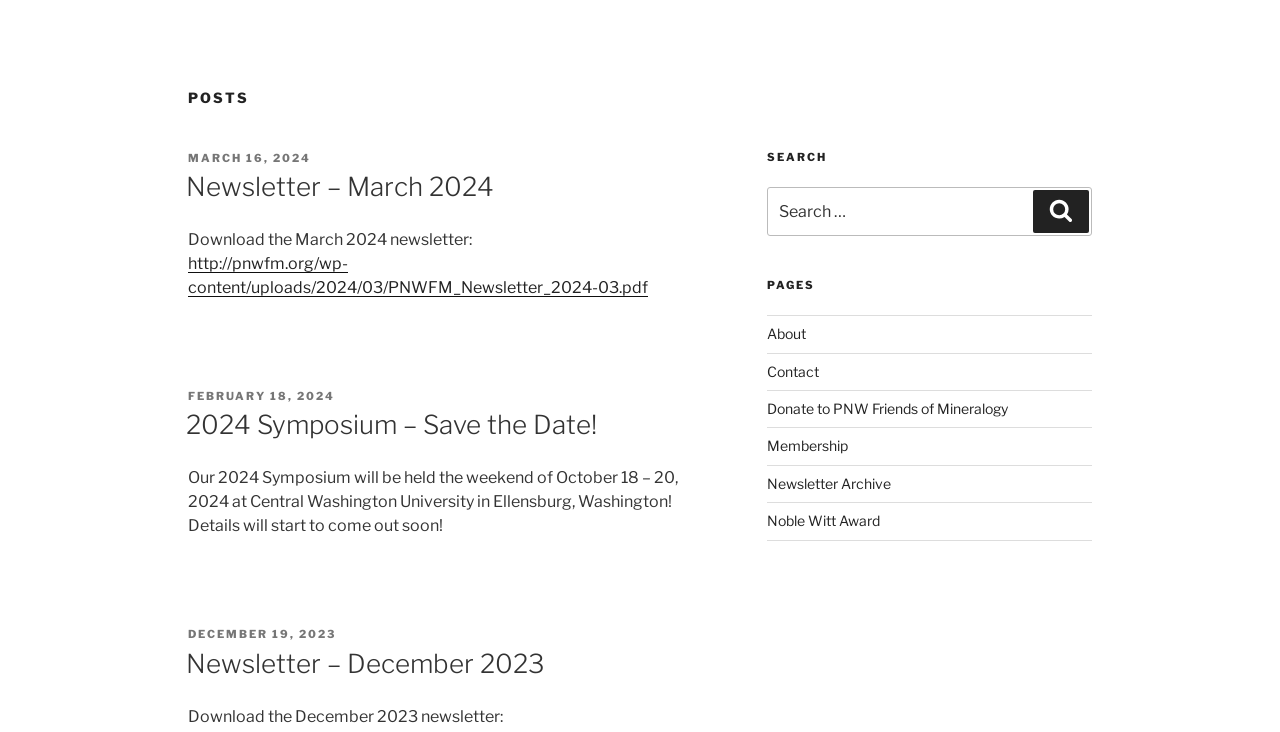Please respond to the question using a single word or phrase:
What is the purpose of the search box?

To search for something